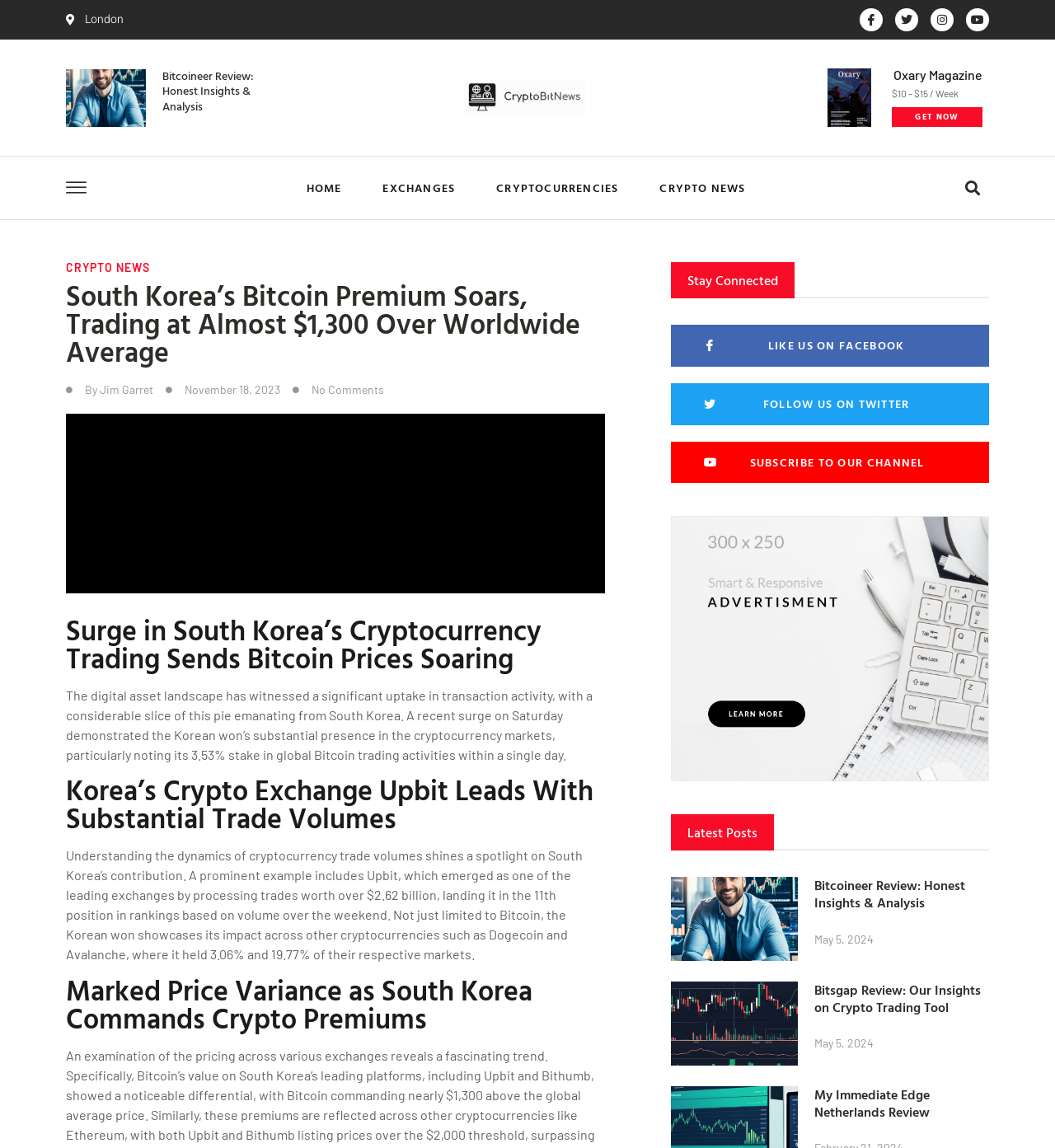Please find the bounding box coordinates for the clickable element needed to perform this instruction: "Read Bitcoineer Review".

[0.062, 0.06, 0.138, 0.11]